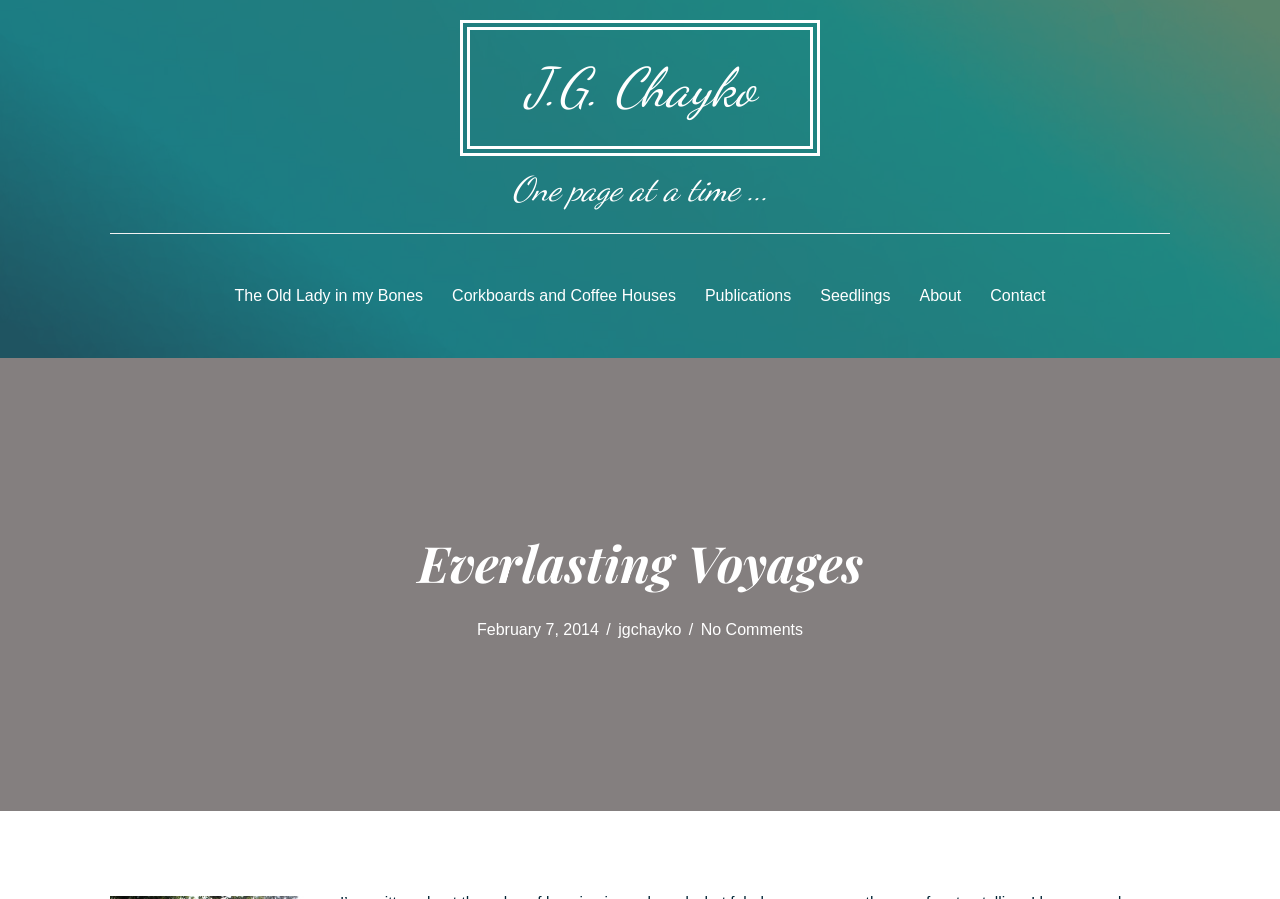Find the bounding box coordinates for the element described here: "Corkboards and Coffee Houses".

[0.342, 0.305, 0.539, 0.354]